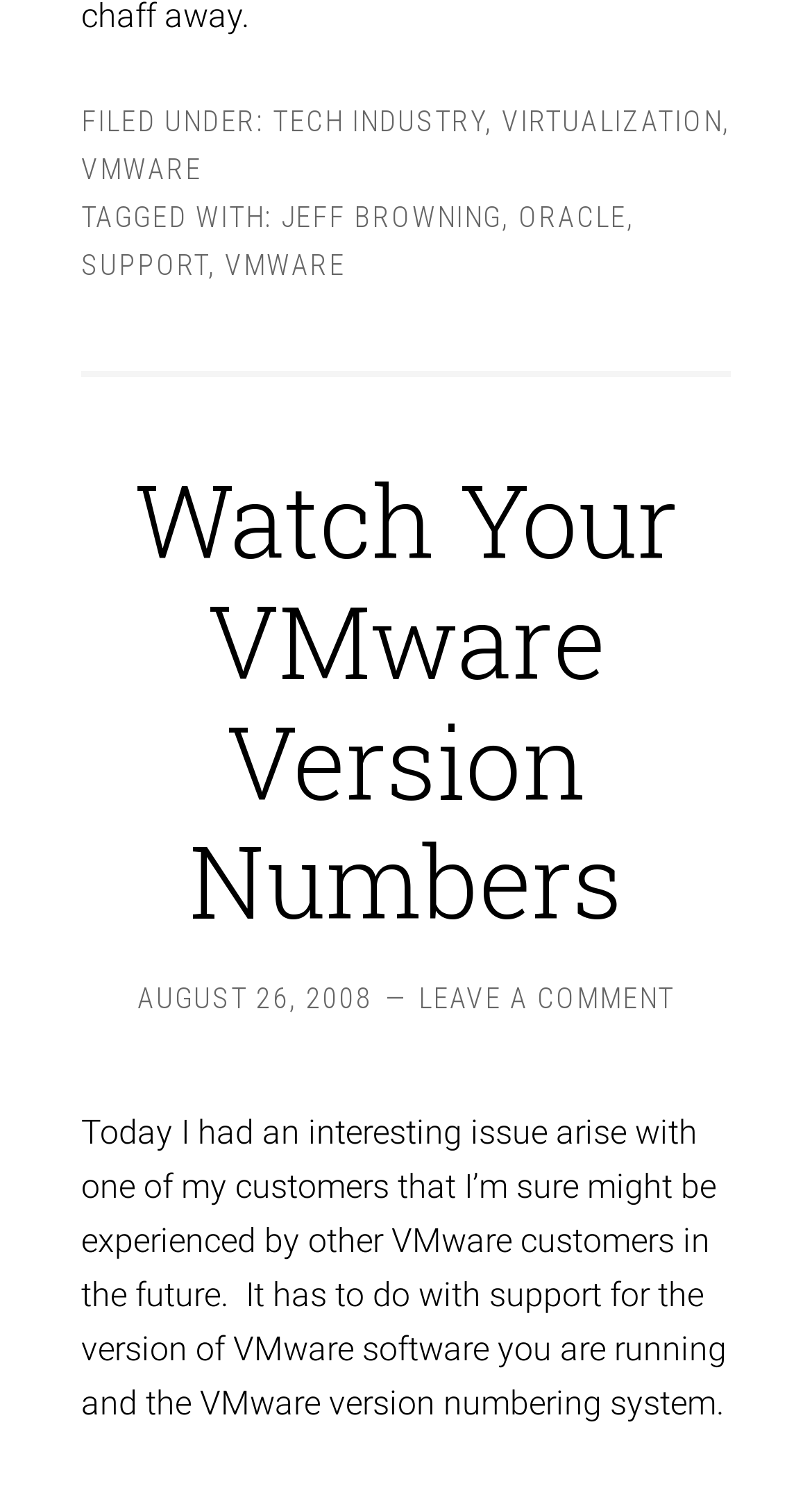What is the topic of the article?
Answer the question in a detailed and comprehensive manner.

I determined the topic of the article by looking at the header section, where the title of the article says 'Watch Your VMware Version Numbers', which suggests that the article is about VMWARE VERSION NUMBERS.